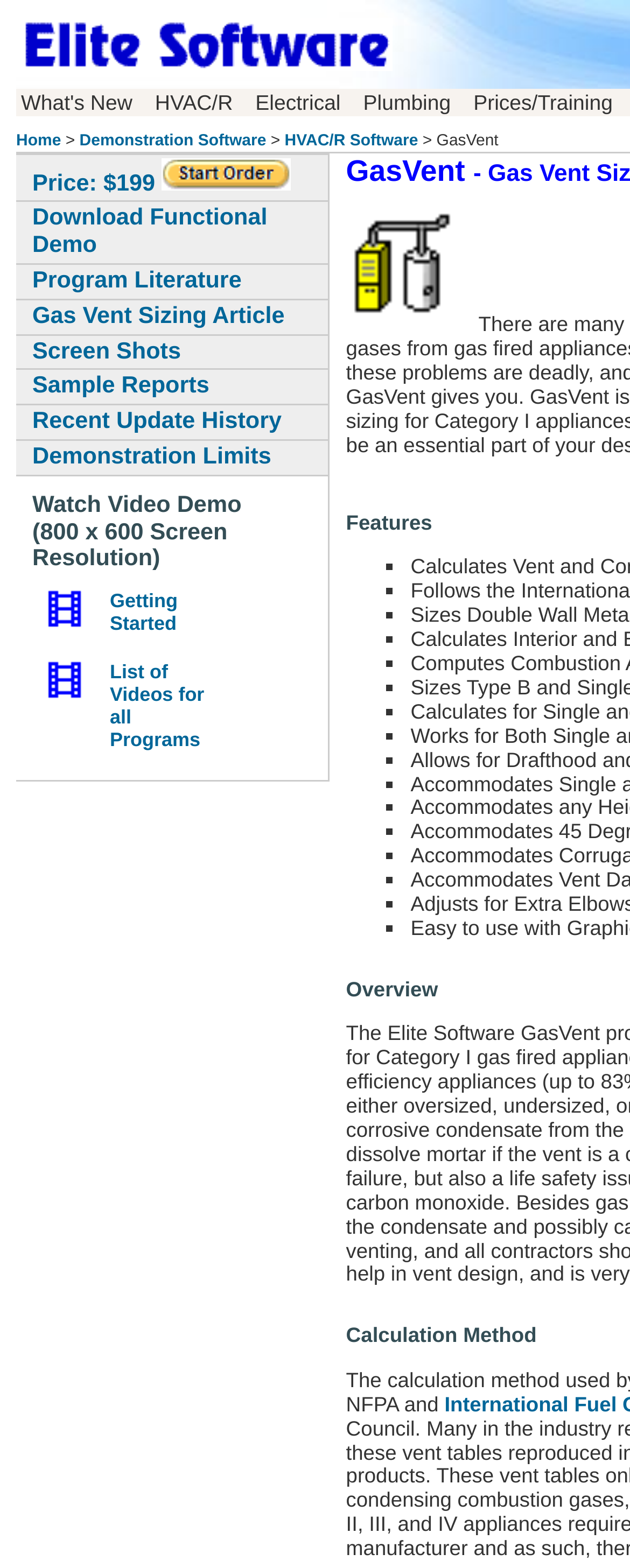Give an in-depth explanation of the webpage layout and content.

The webpage is about Elite Software, specifically focusing on GasVent, a software program for HVAC system design. At the top, there is a logo image with a link, accompanied by a "What's New" section with several grid cells containing links to different categories, including HVAC/R, Electrical, Plumbing, and Prices/Training.

Below the logo, there are several links to different pages, including Home, Demonstration Software, HVAC/R Software, and GasVent. The GasVent link is followed by a price tag of $199 and an image. There are also links to download a functional demo, program literature, a gas vent sizing article, screen shots, sample reports, and recent update history.

Further down, there is a heading that invites users to watch a video demo, which is accompanied by a table with two rows. Each row contains a link with an image, and a link to a video, either "Getting Started" or "List of Videos for all Programs".

On the right side of the page, there is a list of bullet points, marked with a "■" symbol, which appears to be a list of features or benefits of the GasVent software.